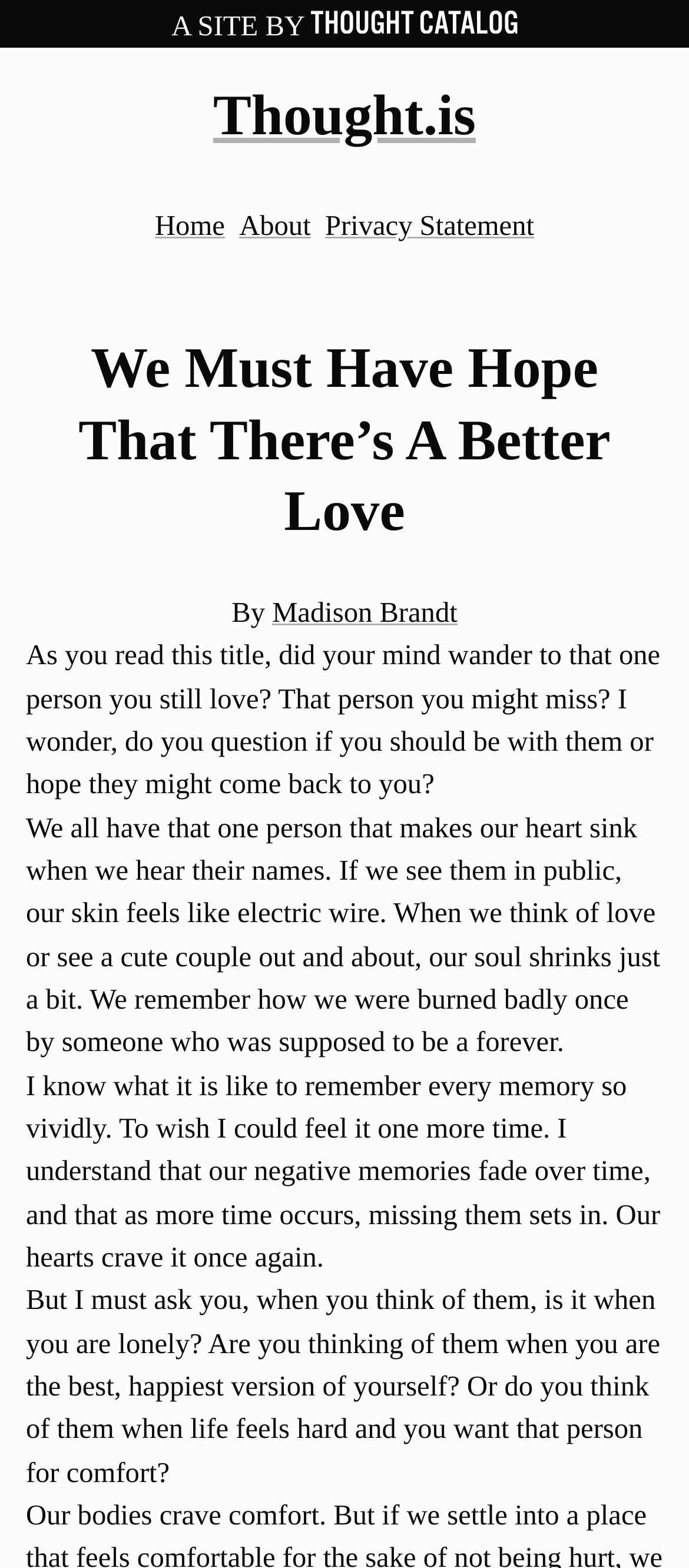How many paragraphs are in the article?
We need a detailed and meticulous answer to the question.

The article is divided into four paragraphs, each discussing a different aspect of love and relationships, such as memories of a past love, feelings of loneliness, and the desire for comfort.